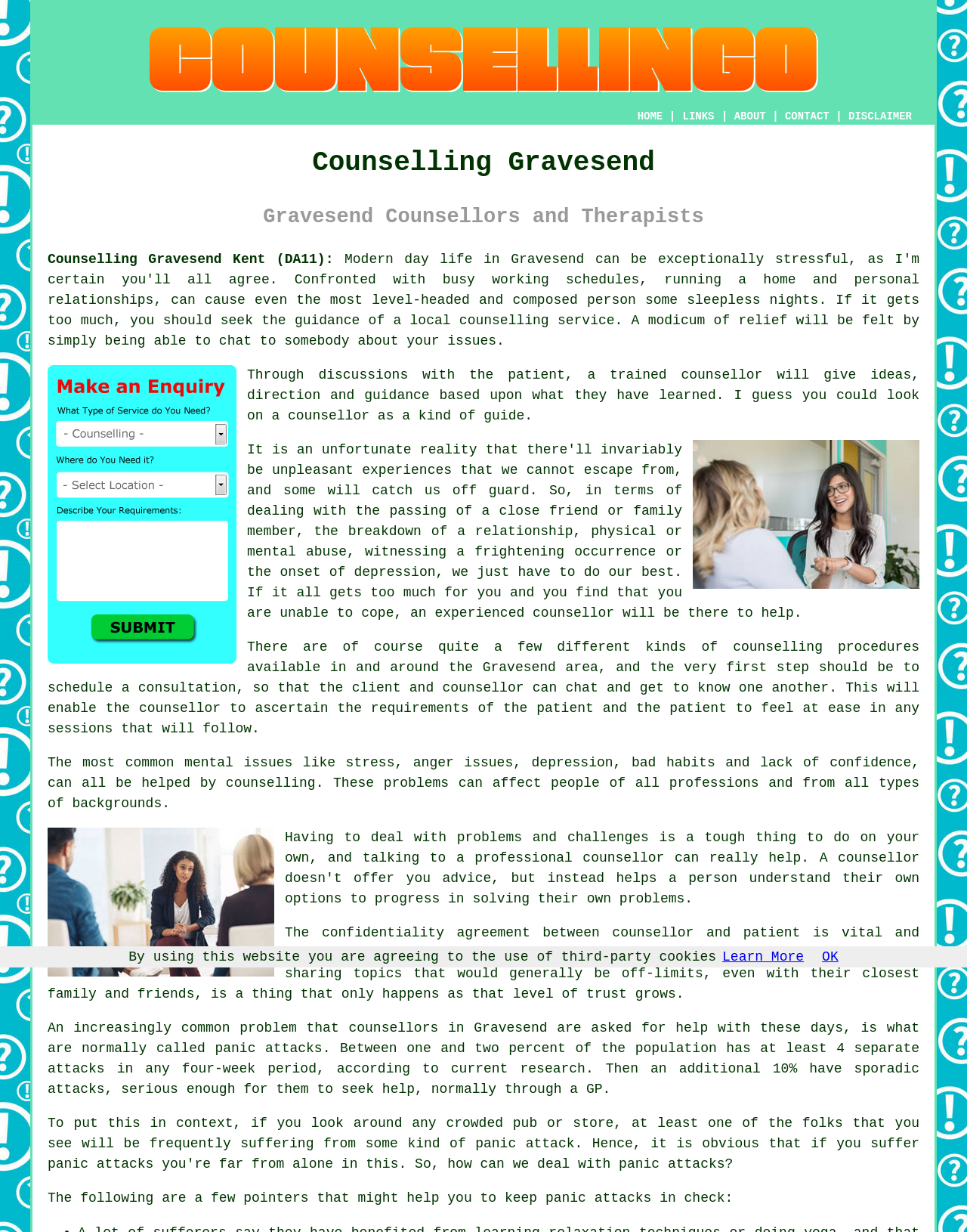What is the importance of trust in the counselling process? Observe the screenshot and provide a one-word or short phrase answer.

Vital